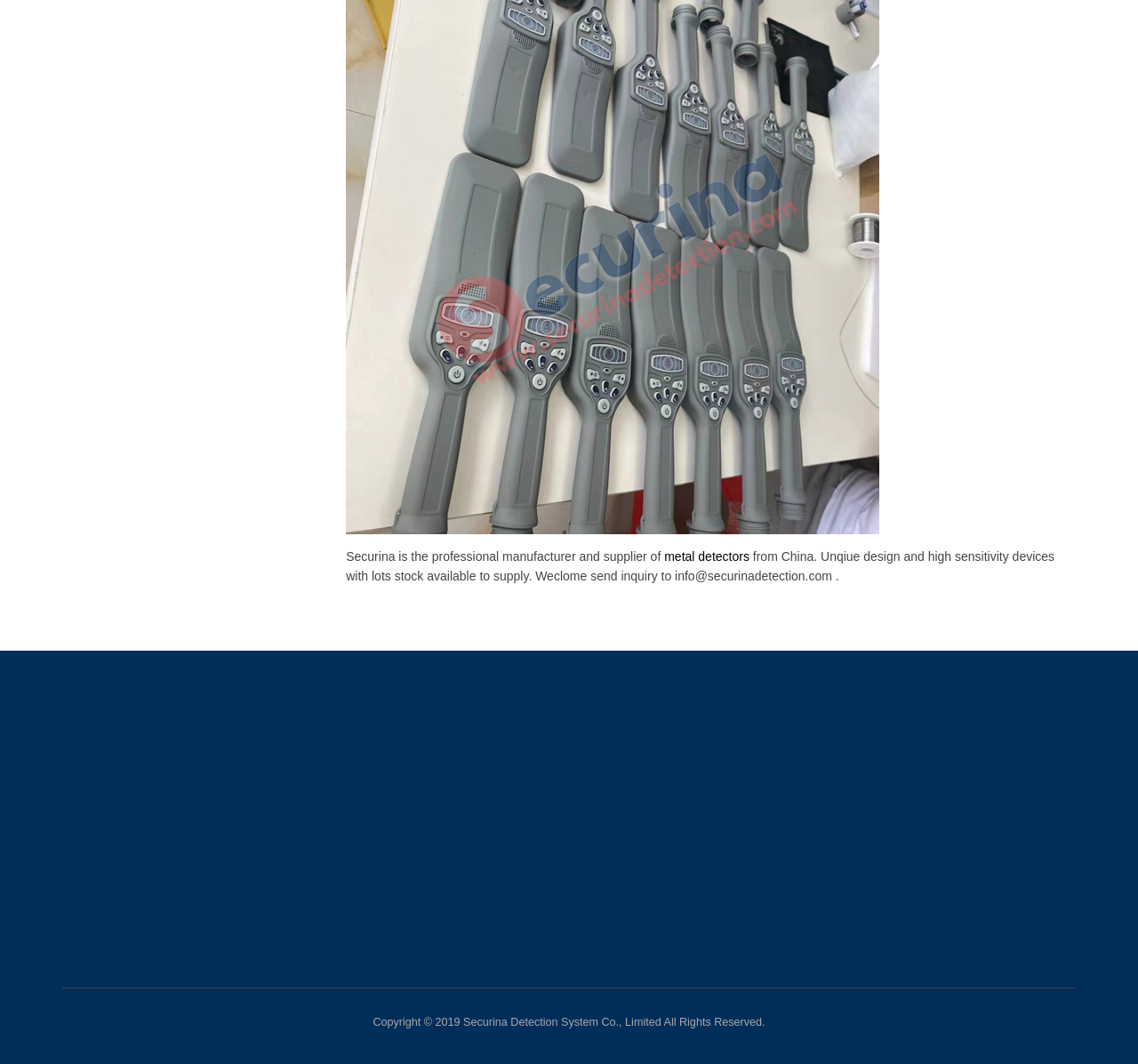What is the location of the company's office?
Kindly offer a detailed explanation using the data available in the image.

The company's office location is mentioned at the bottom of the webpage, '4th Floor,Building No.3, Chengqiu Industry Park, Guanlan Street, Longhua District, Shenzhen, China'.